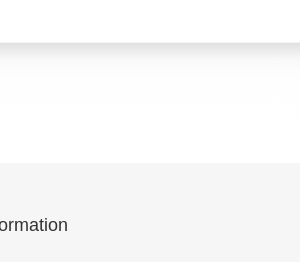How many children does Amy have?
Offer a detailed and full explanation in response to the question.

According to the text, Amy has an active family life with her children, Liliana and Dean, which implies that she has two children.